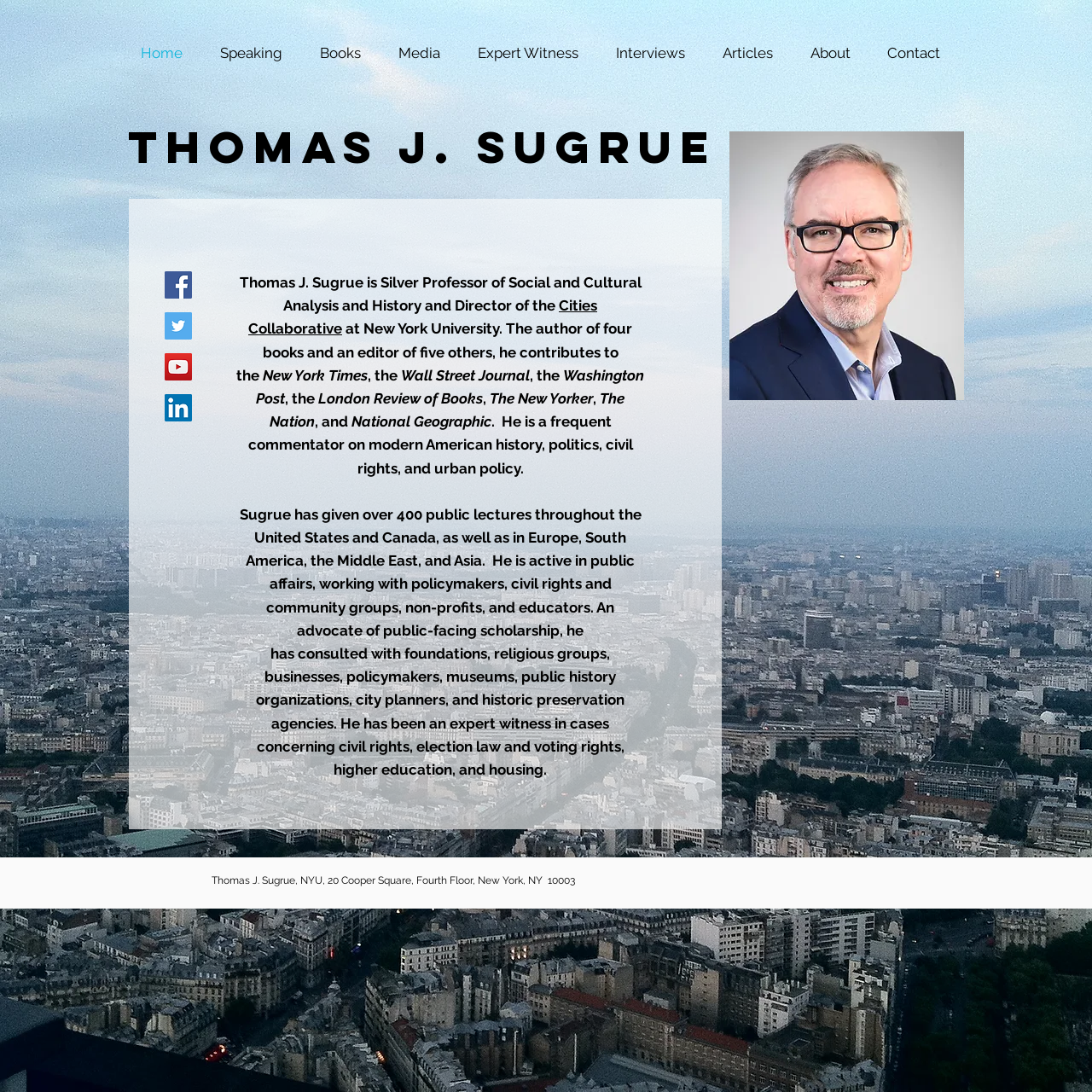How many books has Thomas J. Sugrue written?
Please provide a detailed and comprehensive answer to the question.

According to the webpage, Thomas J. Sugrue is the author of four books, which is mentioned in the main content section.